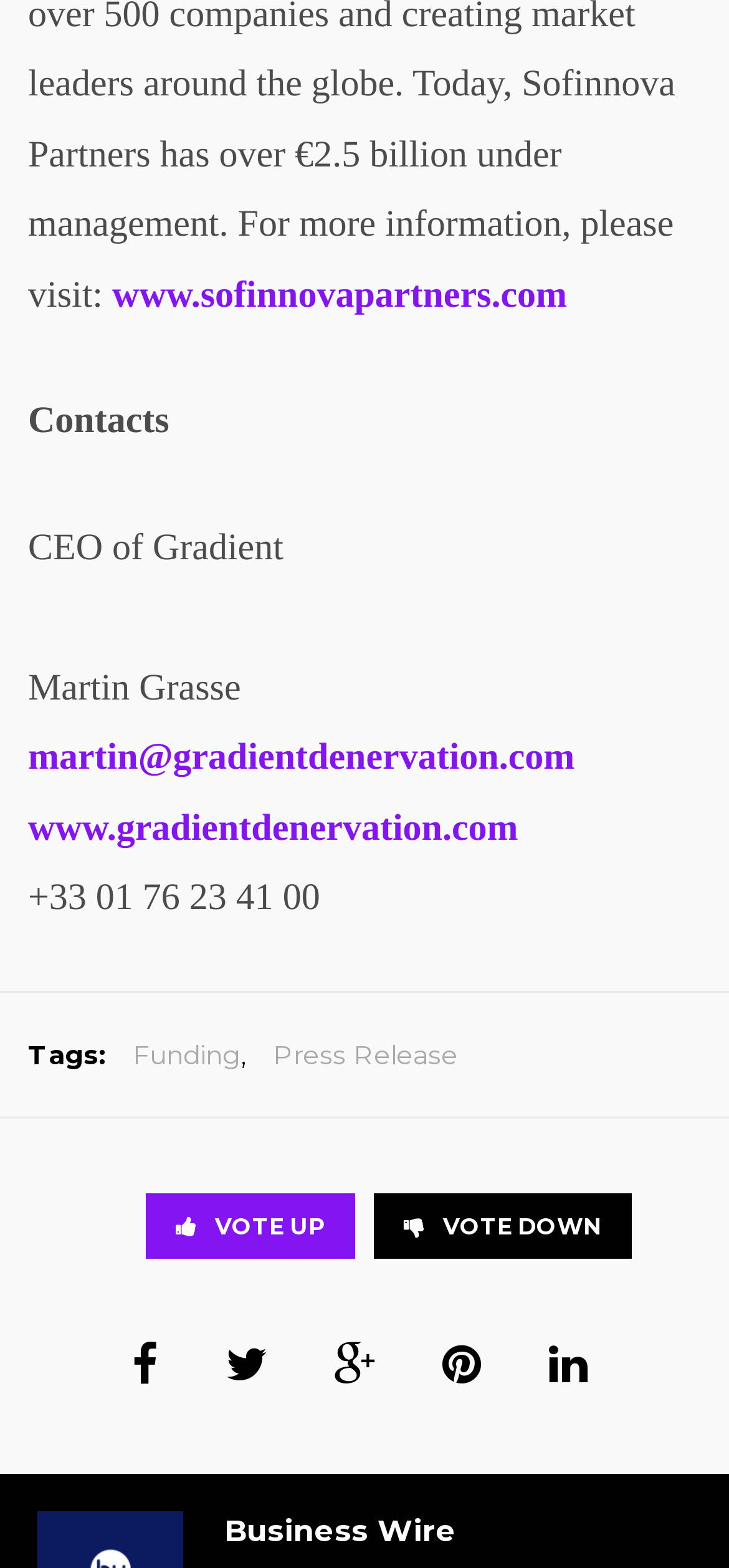Reply to the question with a single word or phrase:
What is the purpose of the buttons with up and down arrows?

Voting